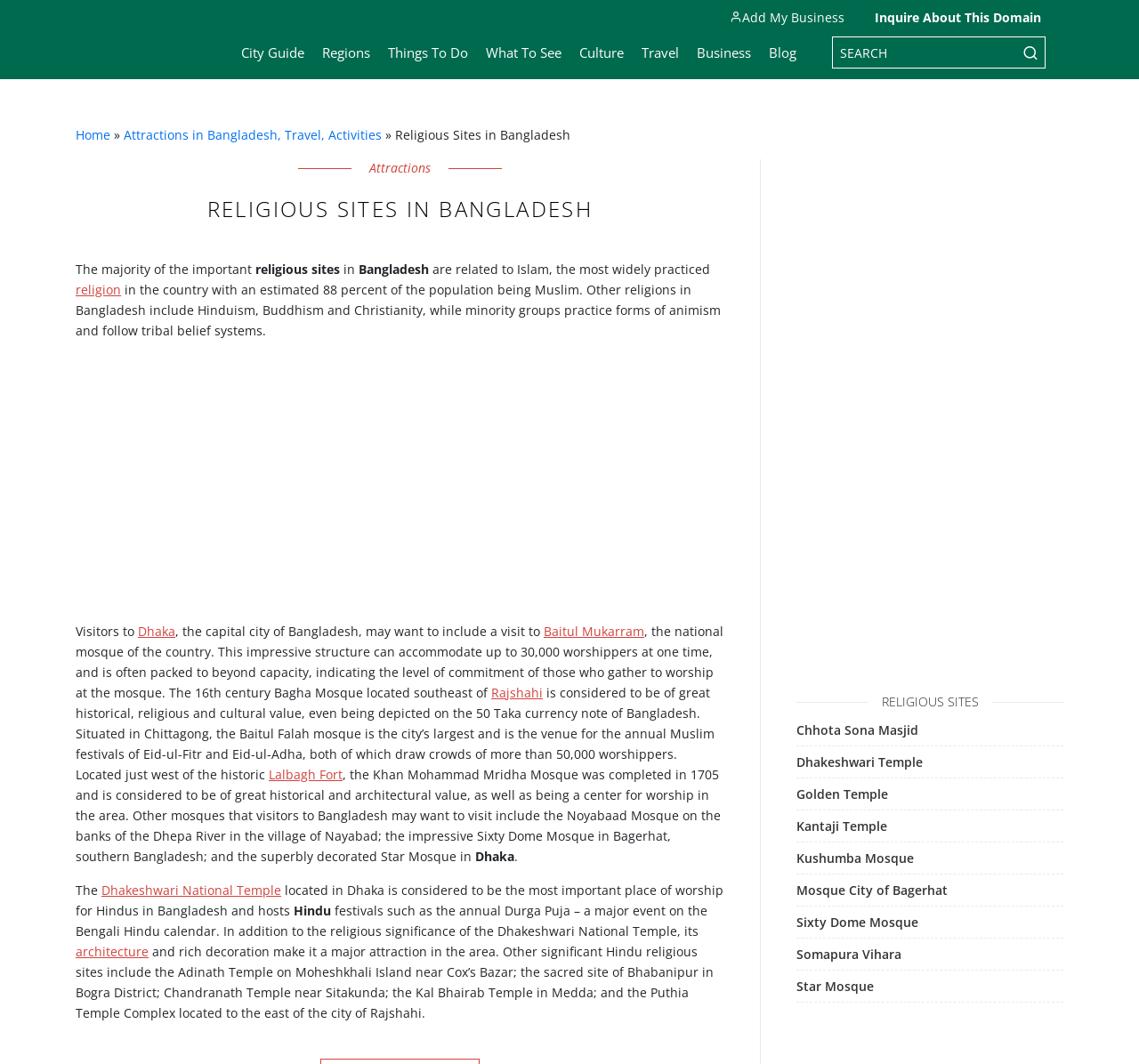Look at the image and give a detailed response to the following question: What is the name of the national mosque of Bangladesh?

The webpage mentions that the national mosque of Bangladesh is Baitul Mukarram, which is an impressive structure that can accommodate up to 30,000 worshippers at one time.